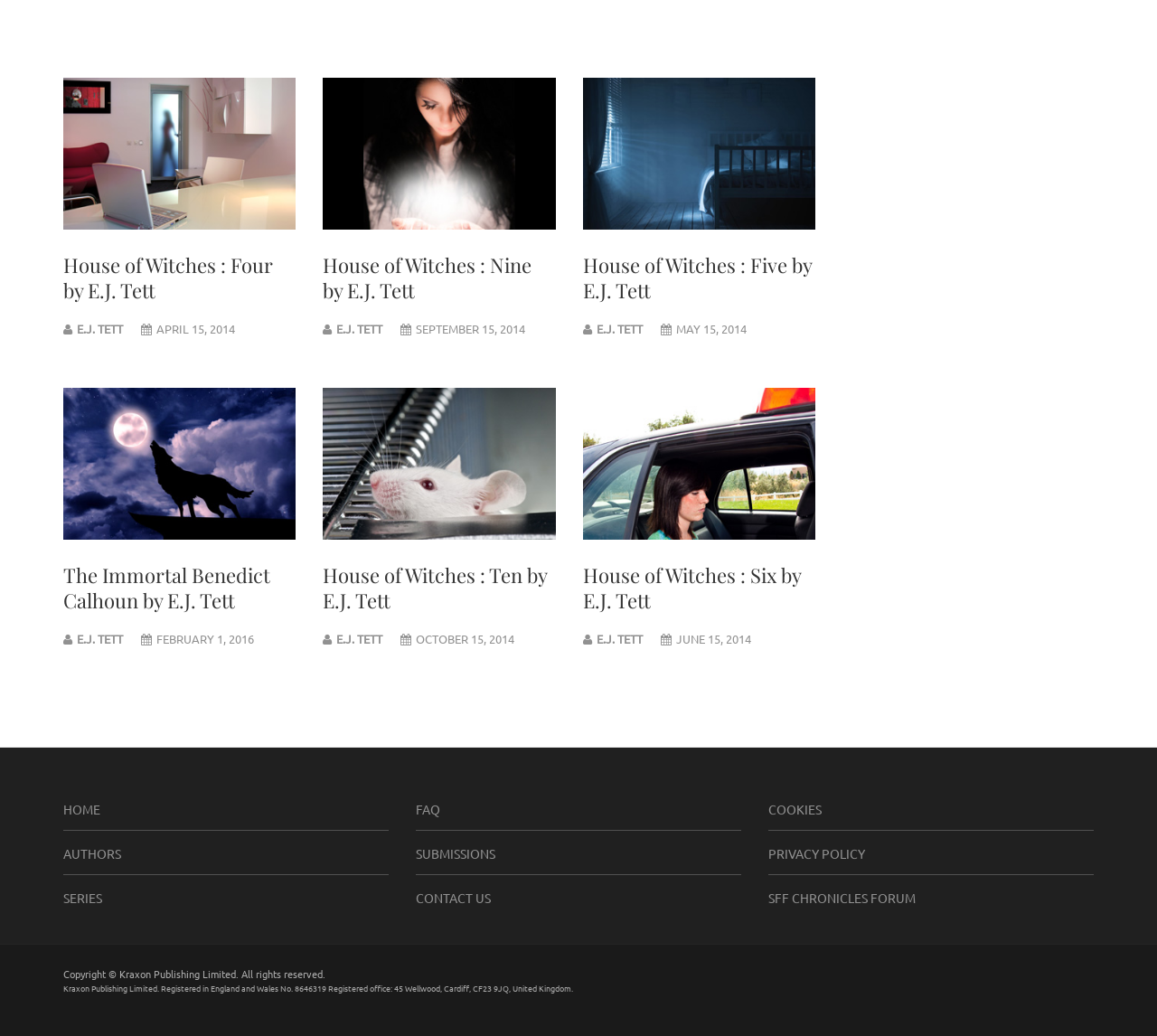Locate the bounding box coordinates of the segment that needs to be clicked to meet this instruction: "View the 'The Immortal Benedict Calhoun by E.J. Tett' article".

[0.055, 0.542, 0.234, 0.593]